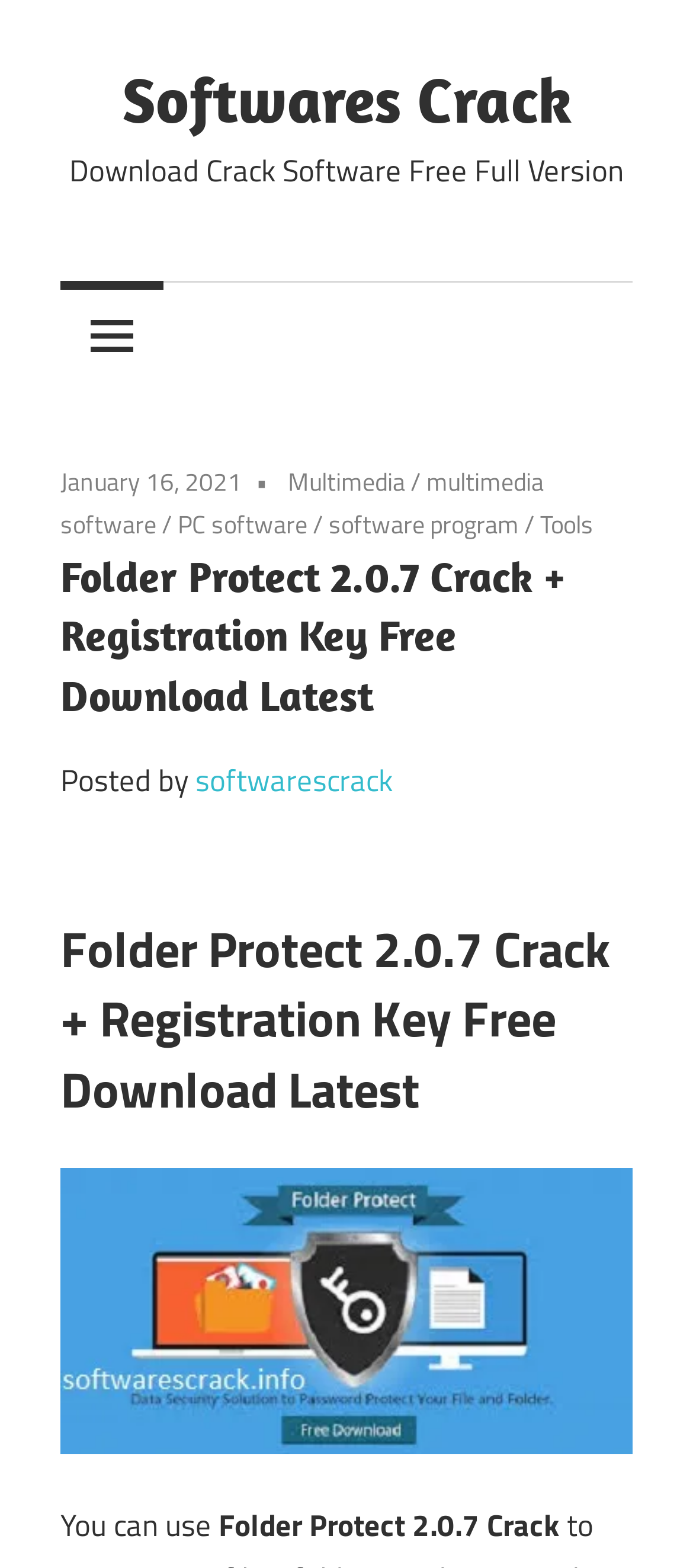Show the bounding box coordinates of the element that should be clicked to complete the task: "Click on Tools".

[0.779, 0.322, 0.856, 0.346]